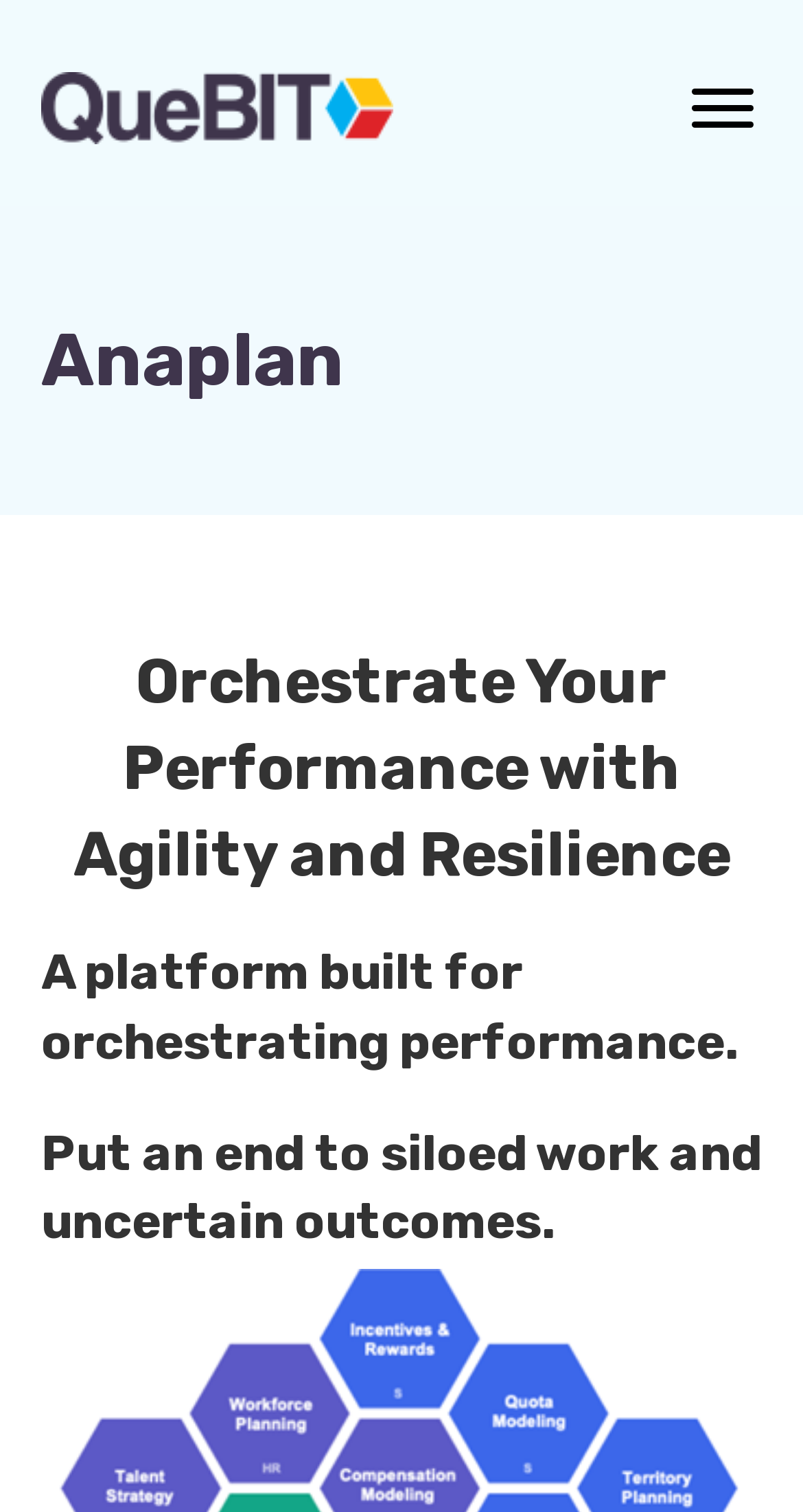Determine the bounding box coordinates in the format (top-left x, top-left y, bottom-right x, bottom-right y). Ensure all values are floating point numbers between 0 and 1. Identify the bounding box of the UI element described by: alt="Quebit Logo" title="QueBIT"

[0.051, 0.048, 0.49, 0.095]